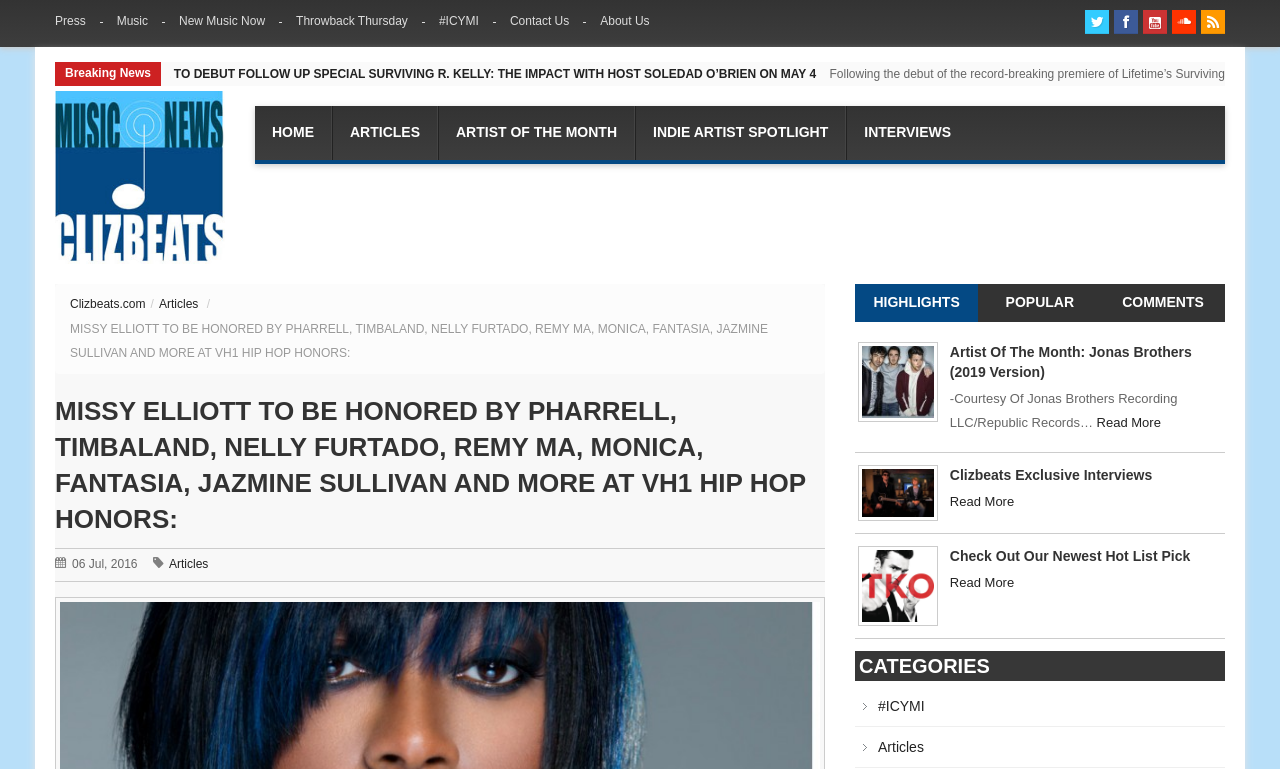From the webpage screenshot, predict the bounding box coordinates (top-left x, top-left y, bottom-right x, bottom-right y) for the UI element described here: title="Clizbeats Exclusive Interviews"

[0.67, 0.63, 0.733, 0.65]